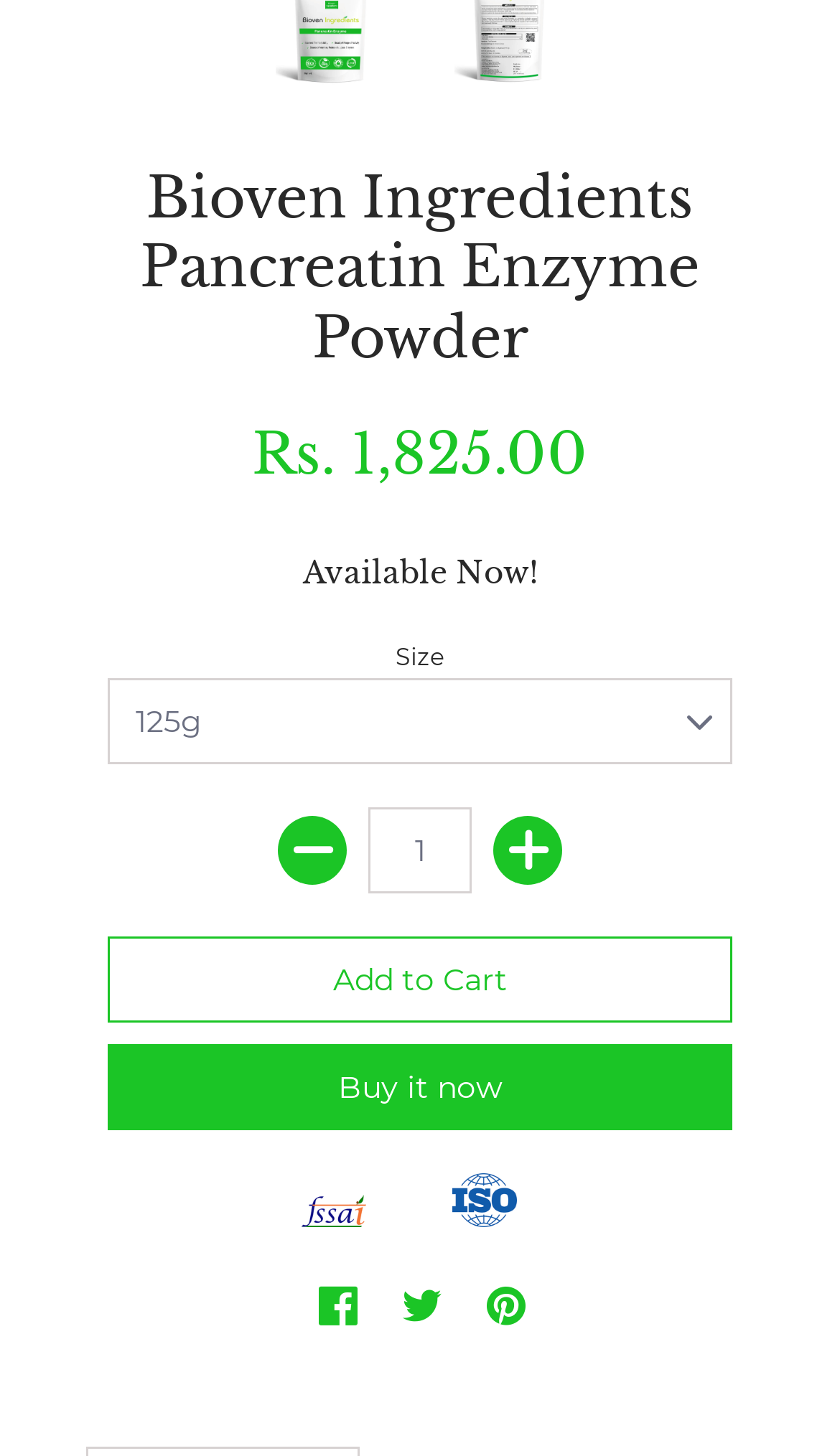Is the product available now?
Examine the image and give a concise answer in one word or a short phrase.

Yes